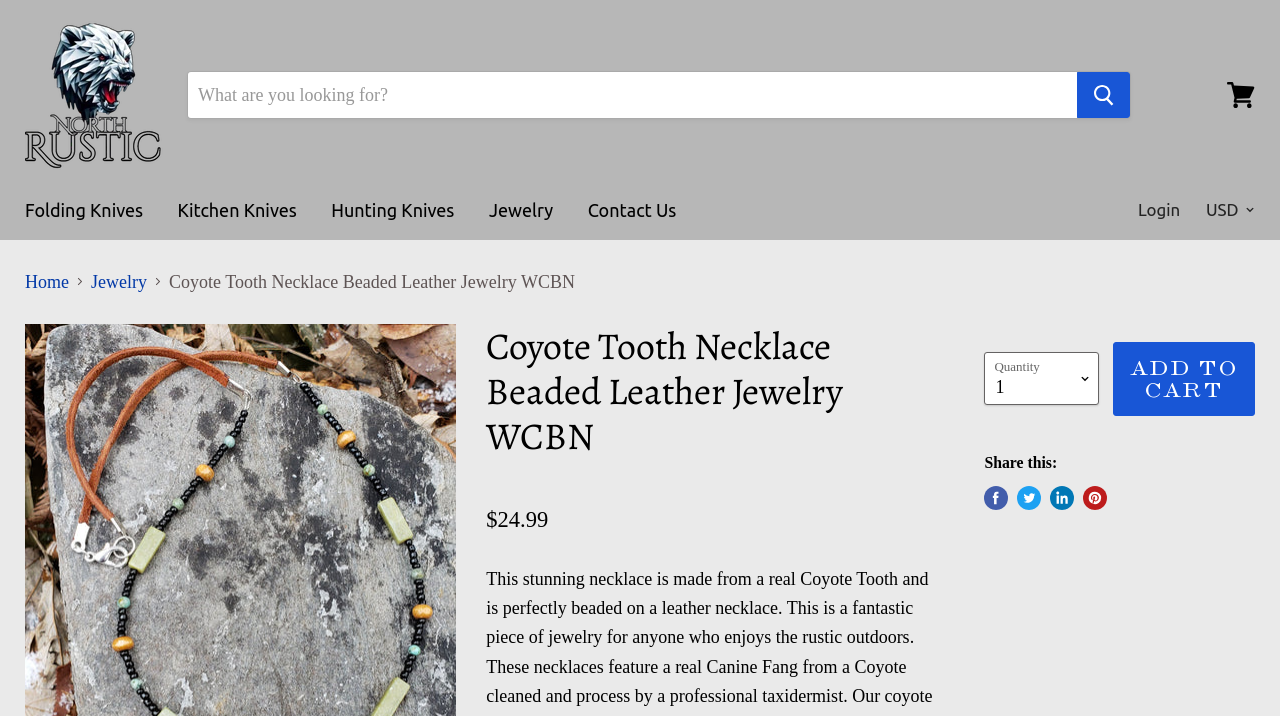Please provide a comprehensive response to the question based on the details in the image: What type of product is being sold?

Based on the webpage content, specifically the StaticText 'Coyote Tooth Necklace Beaded Leather Jewelry WCBN' and the product description, it can be inferred that the product being sold is a necklace.